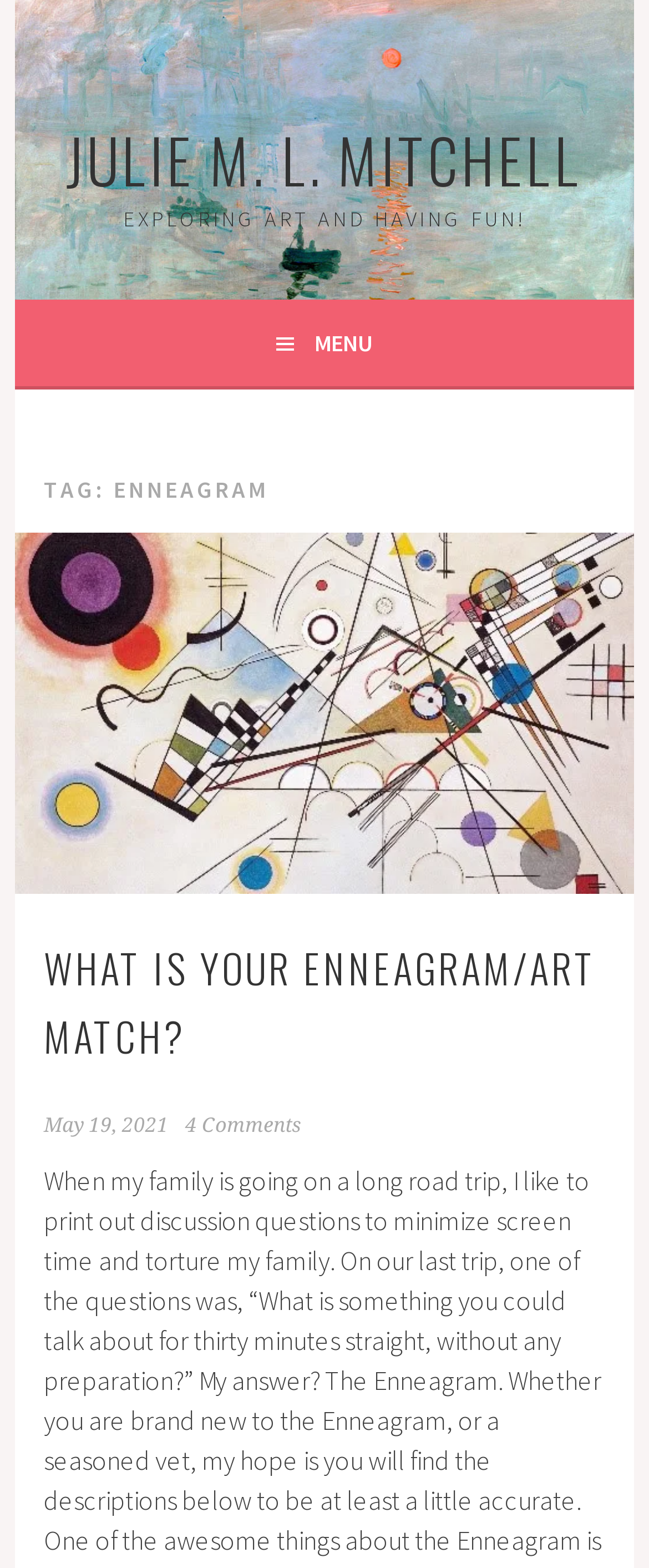What is the date of the post?
Look at the image and provide a short answer using one word or a phrase.

May 19, 2021